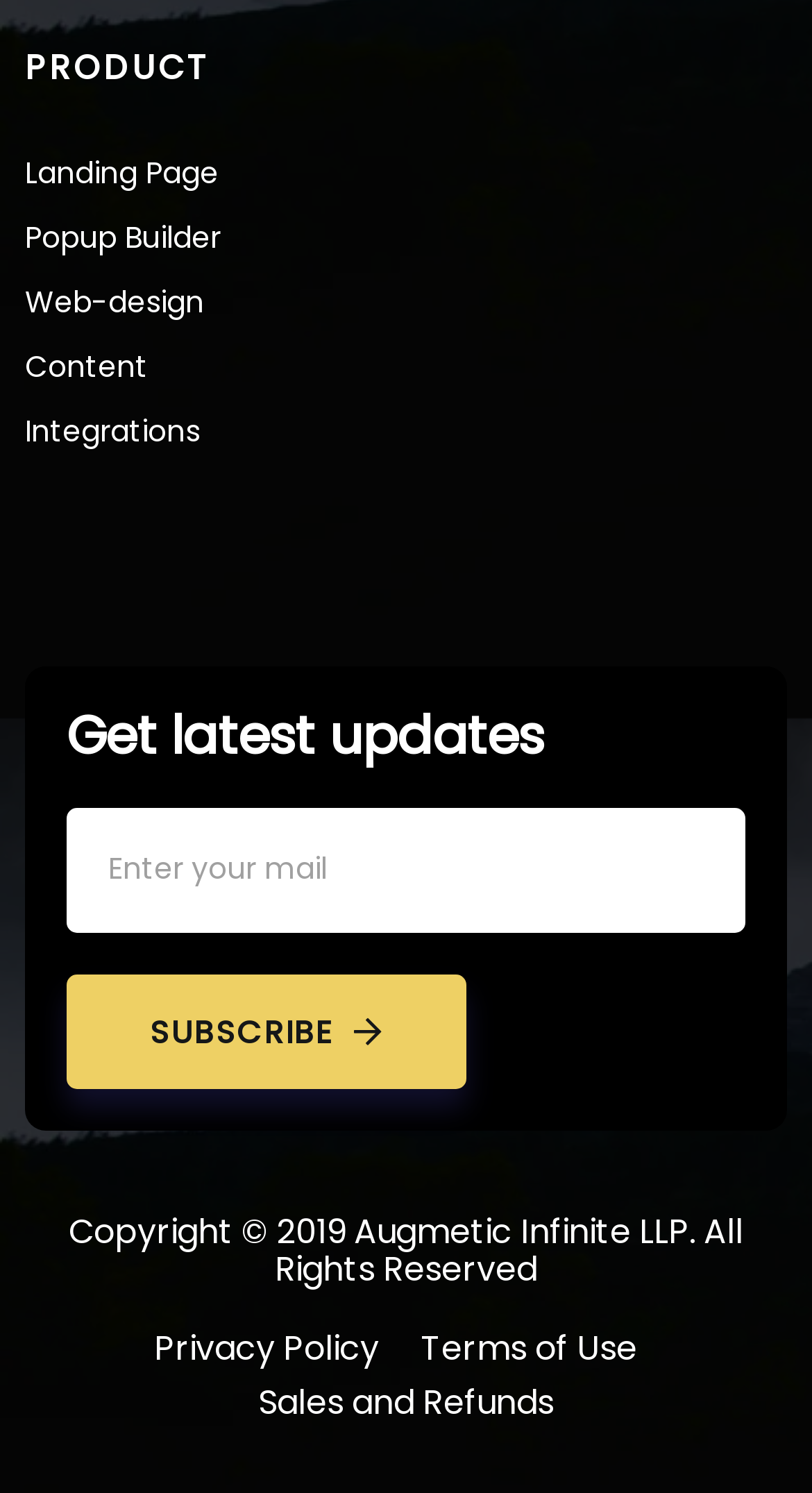How many links are there in the footer section?
Look at the image and answer with only one word or phrase.

3